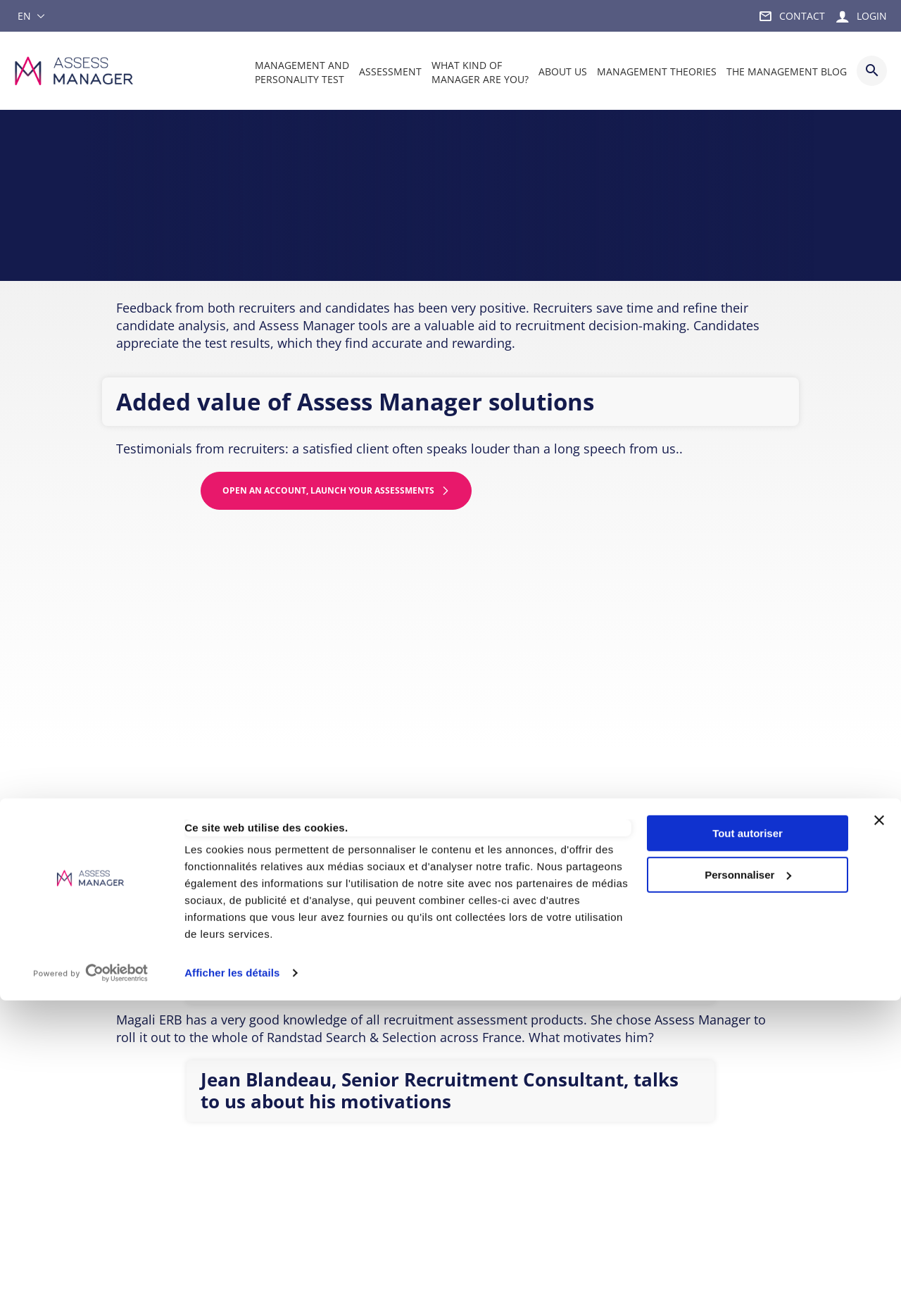Determine the primary headline of the webpage.

Video and written recruitment testimonials